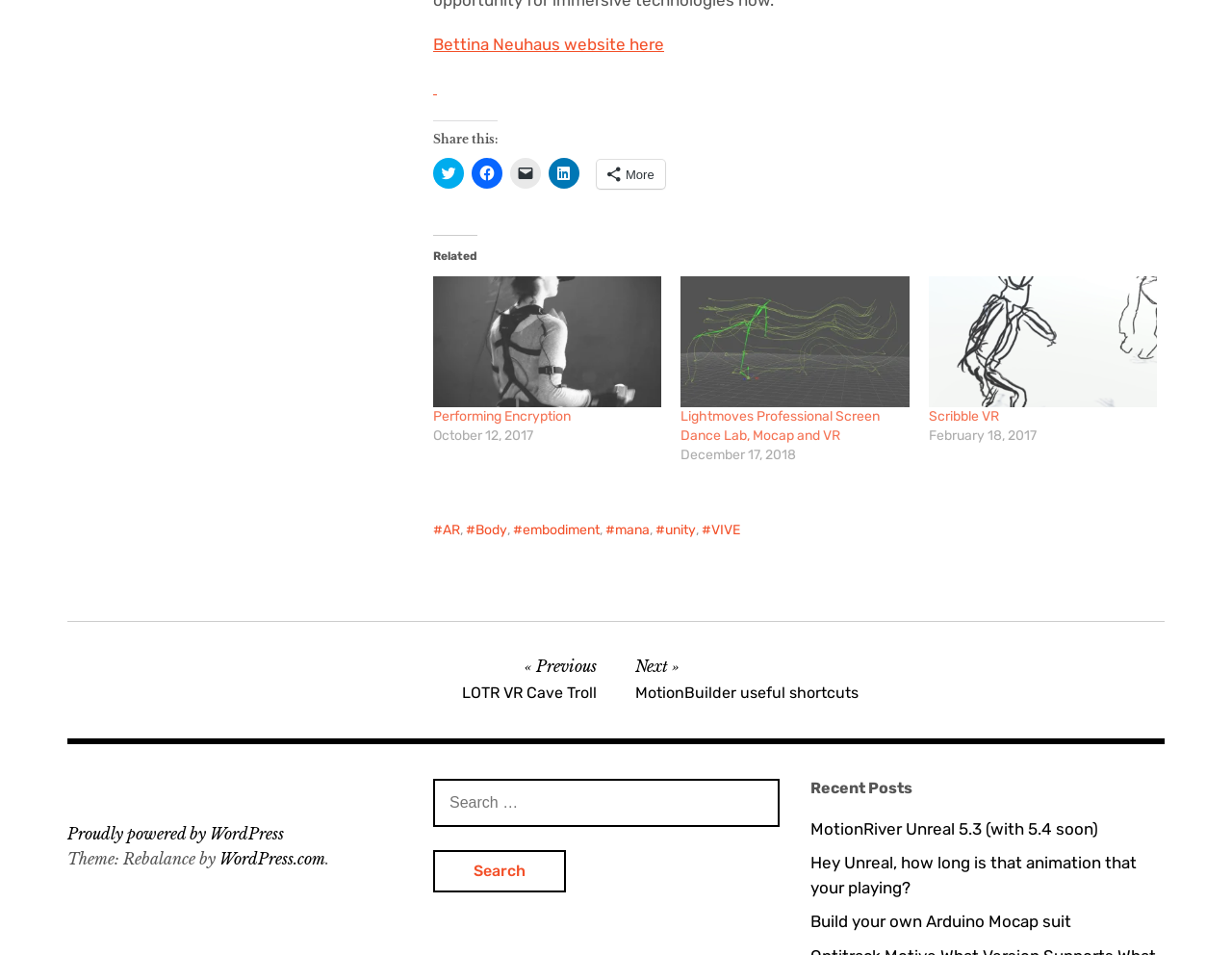How many recent posts are listed?
Based on the screenshot, provide a one-word or short-phrase response.

3